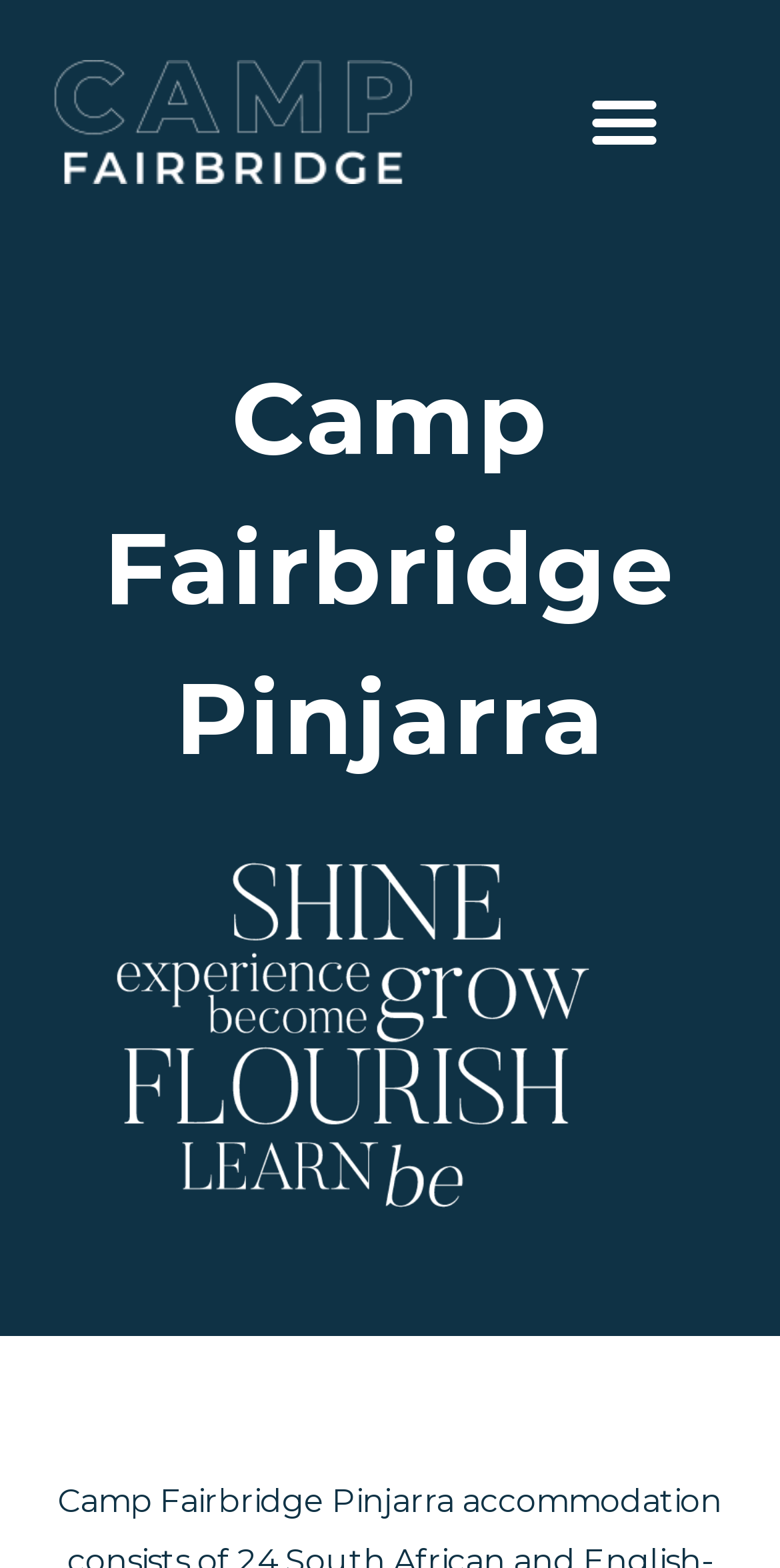Using the element description: "Menu", determine the bounding box coordinates for the specified UI element. The coordinates should be four float numbers between 0 and 1, [left, top, right, bottom].

[0.733, 0.044, 0.867, 0.111]